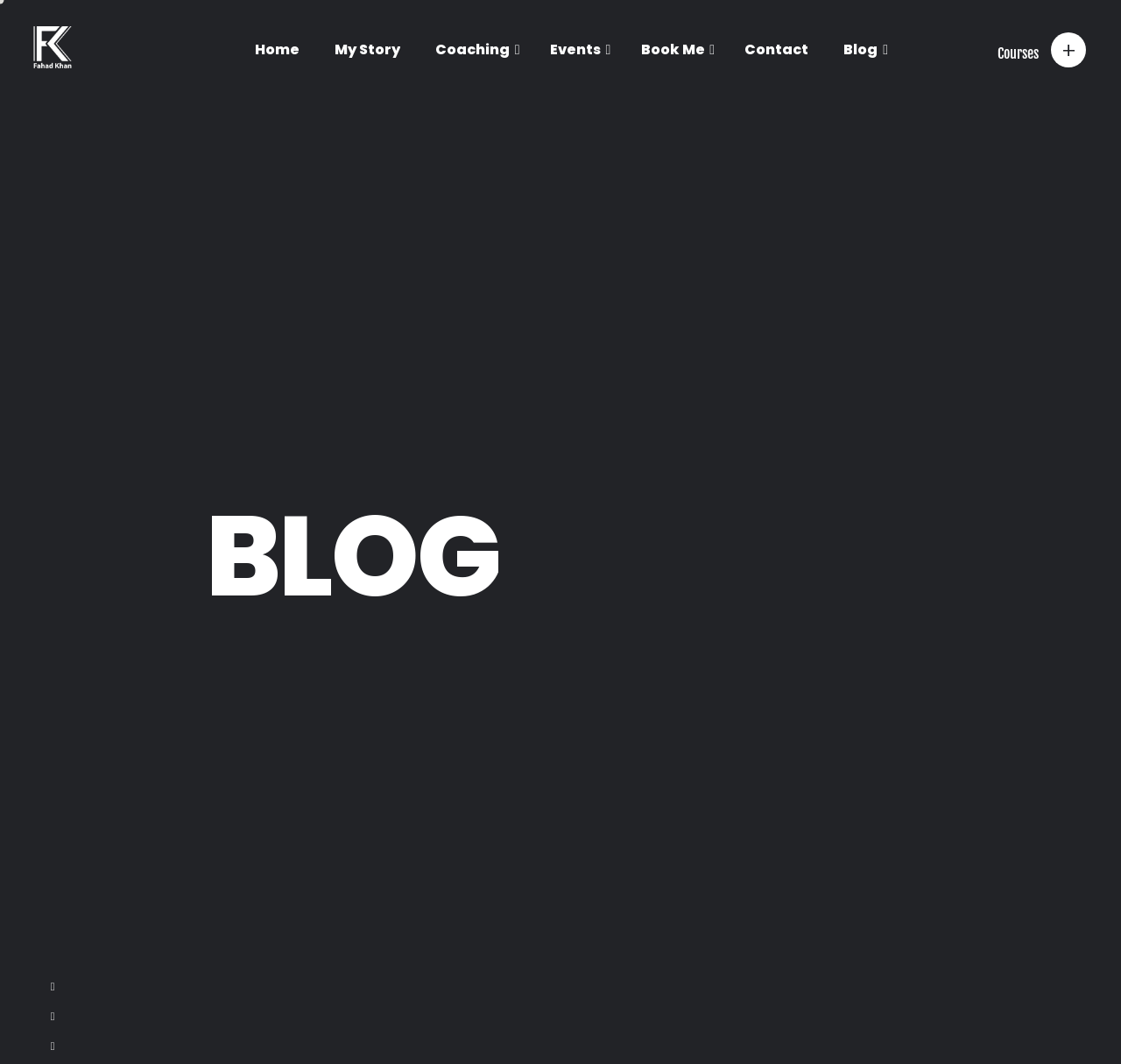Determine the bounding box coordinates of the clickable region to carry out the instruction: "Get in touch with the author".

[0.066, 0.696, 0.151, 0.721]